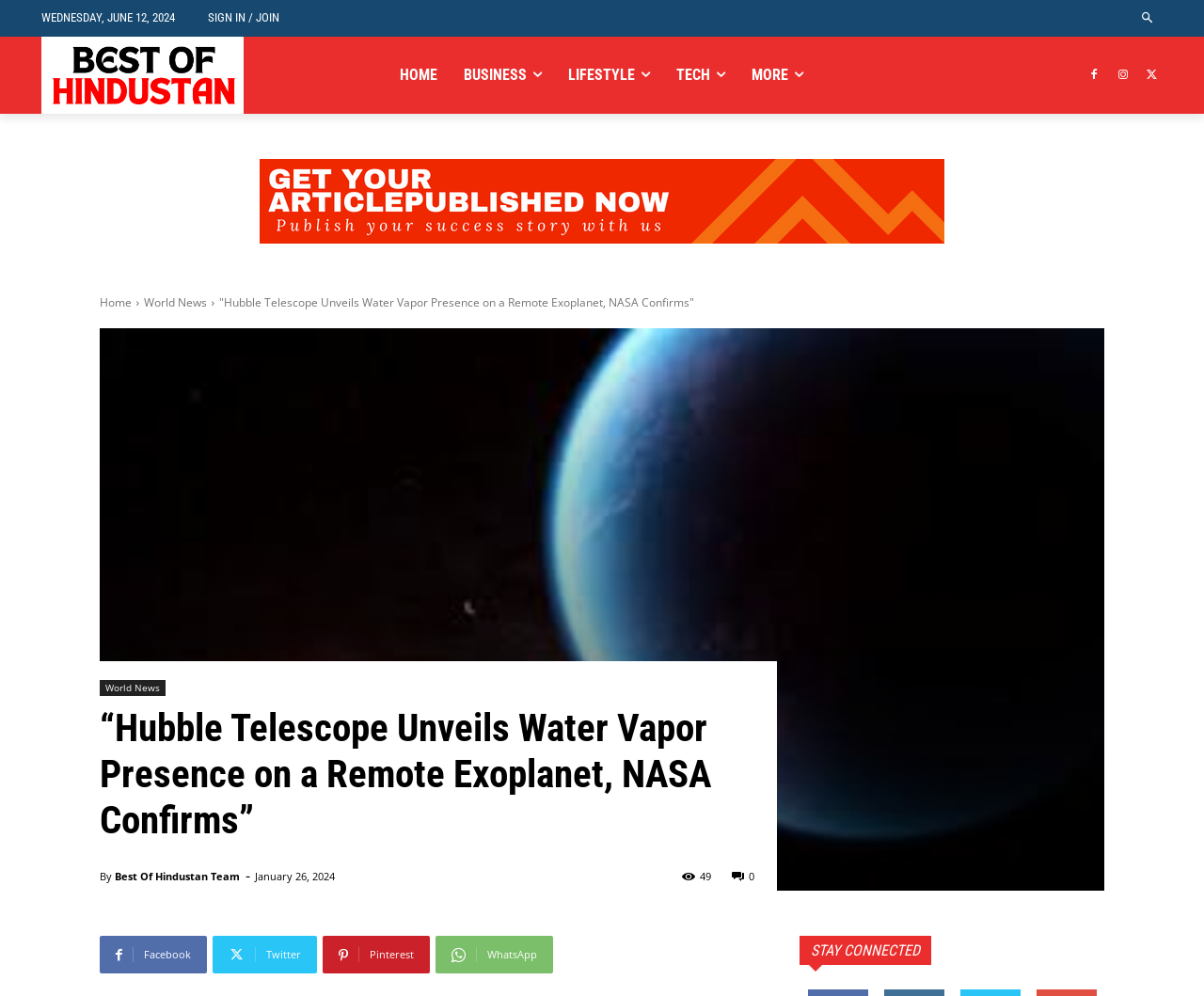Locate the coordinates of the bounding box for the clickable region that fulfills this instruction: "Share on Facebook".

[0.083, 0.94, 0.172, 0.978]